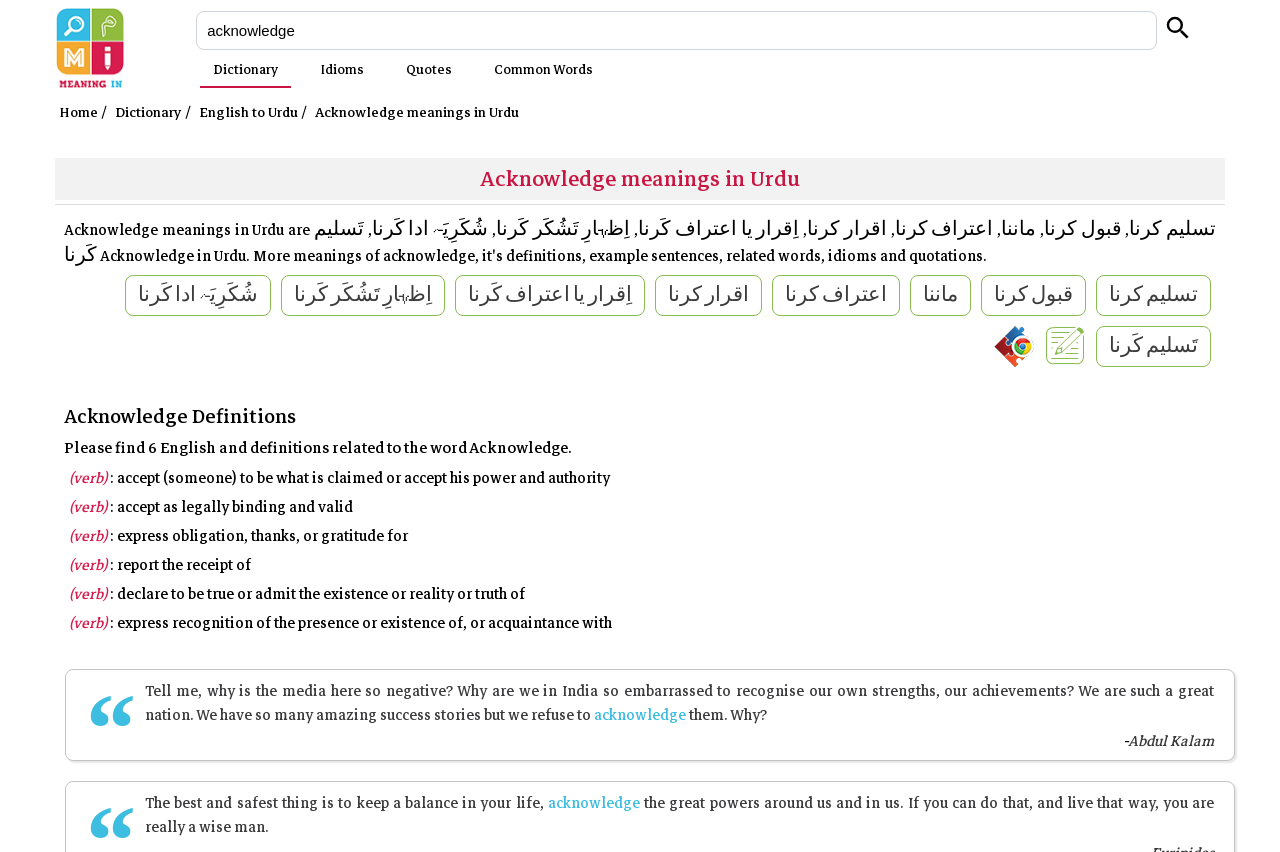Please identify the bounding box coordinates of the clickable area that will allow you to execute the instruction: "Click on Dictionary".

[0.167, 0.069, 0.217, 0.095]